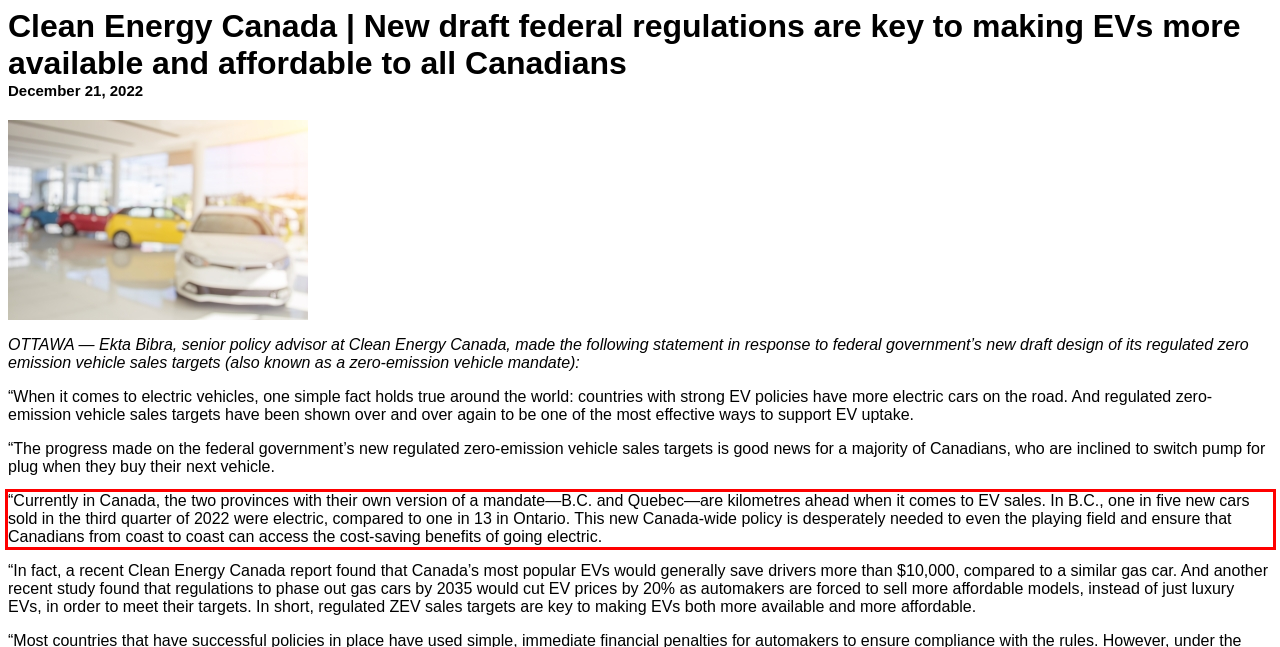You are provided with a screenshot of a webpage that includes a UI element enclosed in a red rectangle. Extract the text content inside this red rectangle.

“Currently in Canada, the two provinces with their own version of a mandate—B.C. and Quebec—are kilometres ahead when it comes to EV sales. In B.C., one in five new cars sold in the third quarter of 2022 were electric, compared to one in 13 in Ontario. This new Canada-wide policy is desperately needed to even the playing field and ensure that Canadians from coast to coast can access the cost-saving benefits of going electric.